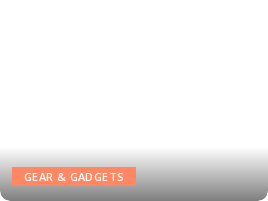What is the likely content of the section linked by the 'GEAR & GADGETS' button?
Give a detailed and exhaustive answer to the question.

The 'GEAR & GADGETS' button is likely a link to a section that showcases various products, tools, or technology related to gear and gadgets. This section may offer insights or recommendations about gear essential for different activities or hobbies, providing users with information about the latest gadgets and tools available.